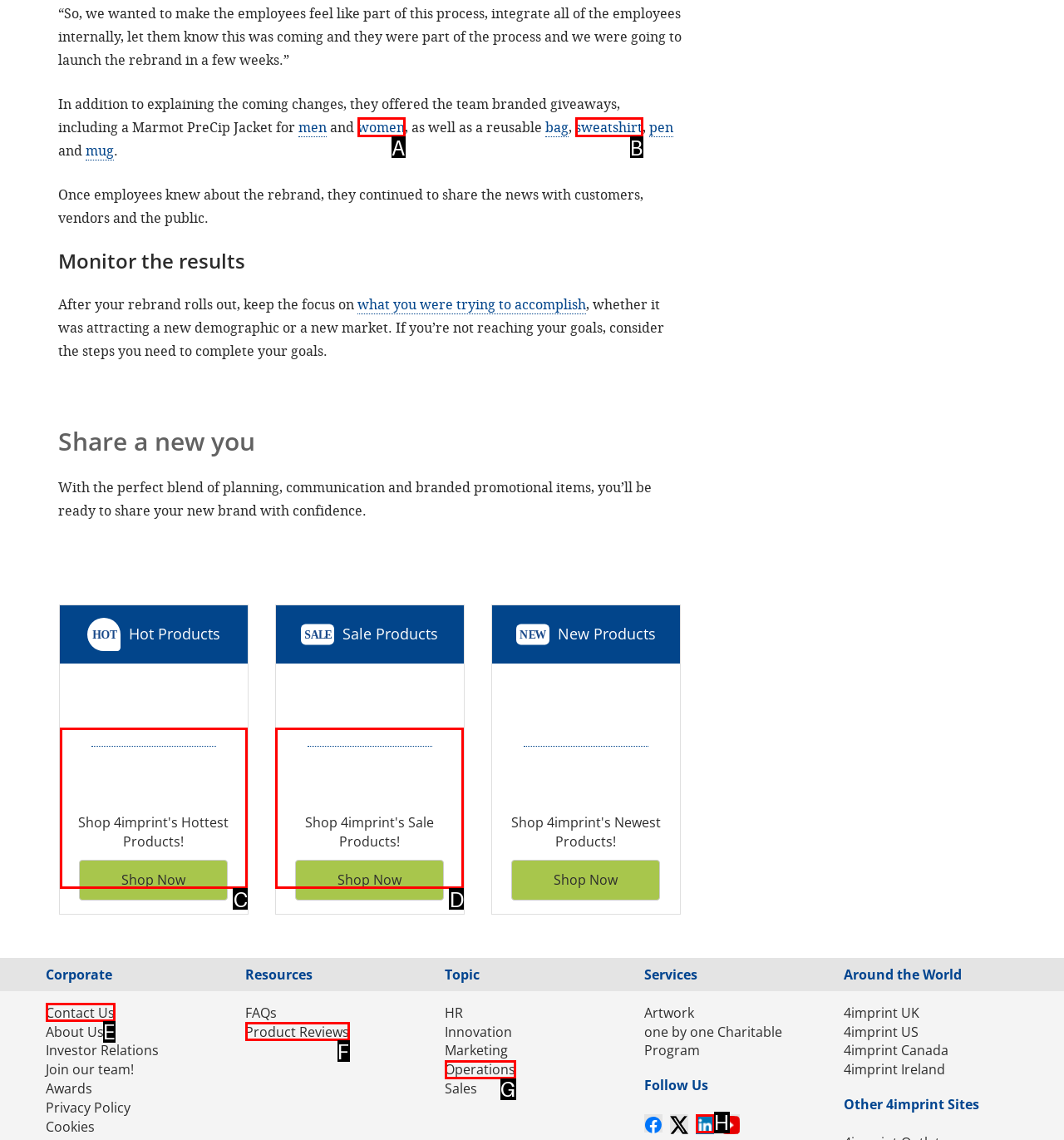Select the HTML element that needs to be clicked to perform the task: Contact Us for more information. Reply with the letter of the chosen option.

E